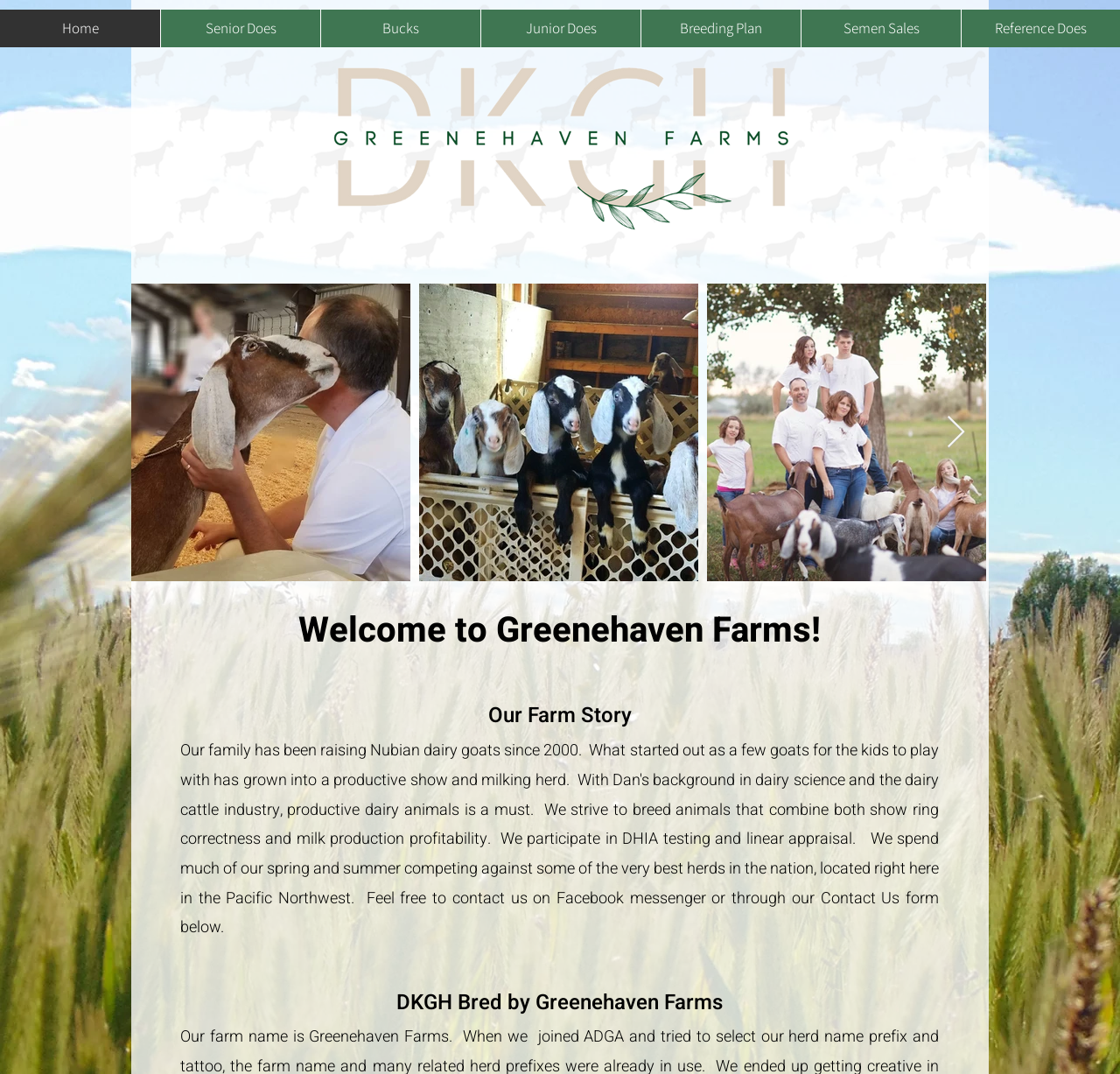Write a detailed summary of the webpage, including text, images, and layout.

The webpage is the homepage of Greenehaven Farms, featuring a prominent logo at the top left corner, accompanied by another image on the top right corner. Below the logo, there is a navigation menu with nine links: Home, Senior Does, Bucks, Junior Does, Breeding Plan, Semen Sales, Reference Does, and others.

Below the navigation menu, there are three buttons with images, arranged horizontally, showcasing pictures of a dancer and dad, babies at a gate, and another image. These buttons are positioned in the middle of the page.

On the left side of the page, there is a heading that reads "Welcome to Greenehaven Farms!" followed by a subheading "Our Farm Story" below it. Further down, there is a brief text "DKGH Bred by Greenehaven Farms" at the bottom left corner of the page.

Additionally, there is a "Next Item" button with an image at the bottom right corner of the page.